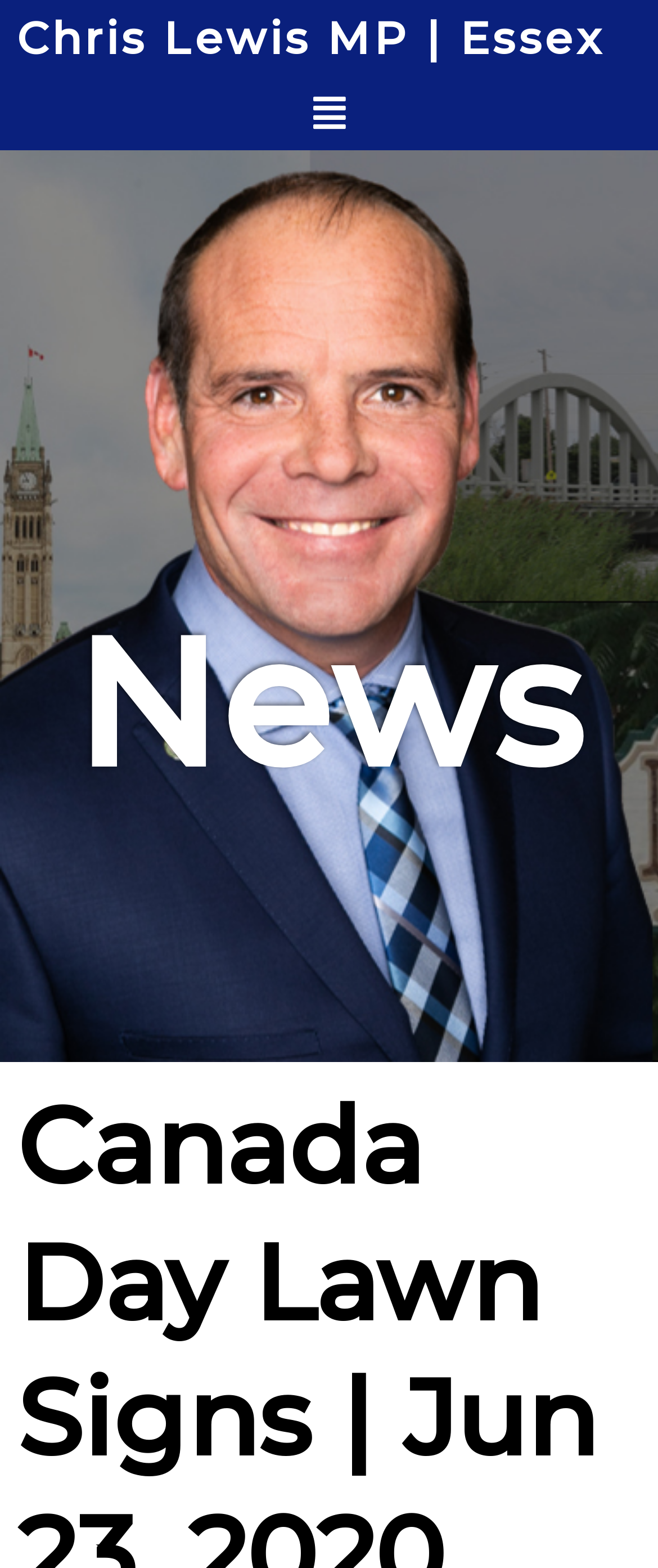Locate the bounding box coordinates of the UI element described by: "Econ Focus". Provide the coordinates as four float numbers between 0 and 1, formatted as [left, top, right, bottom].

None